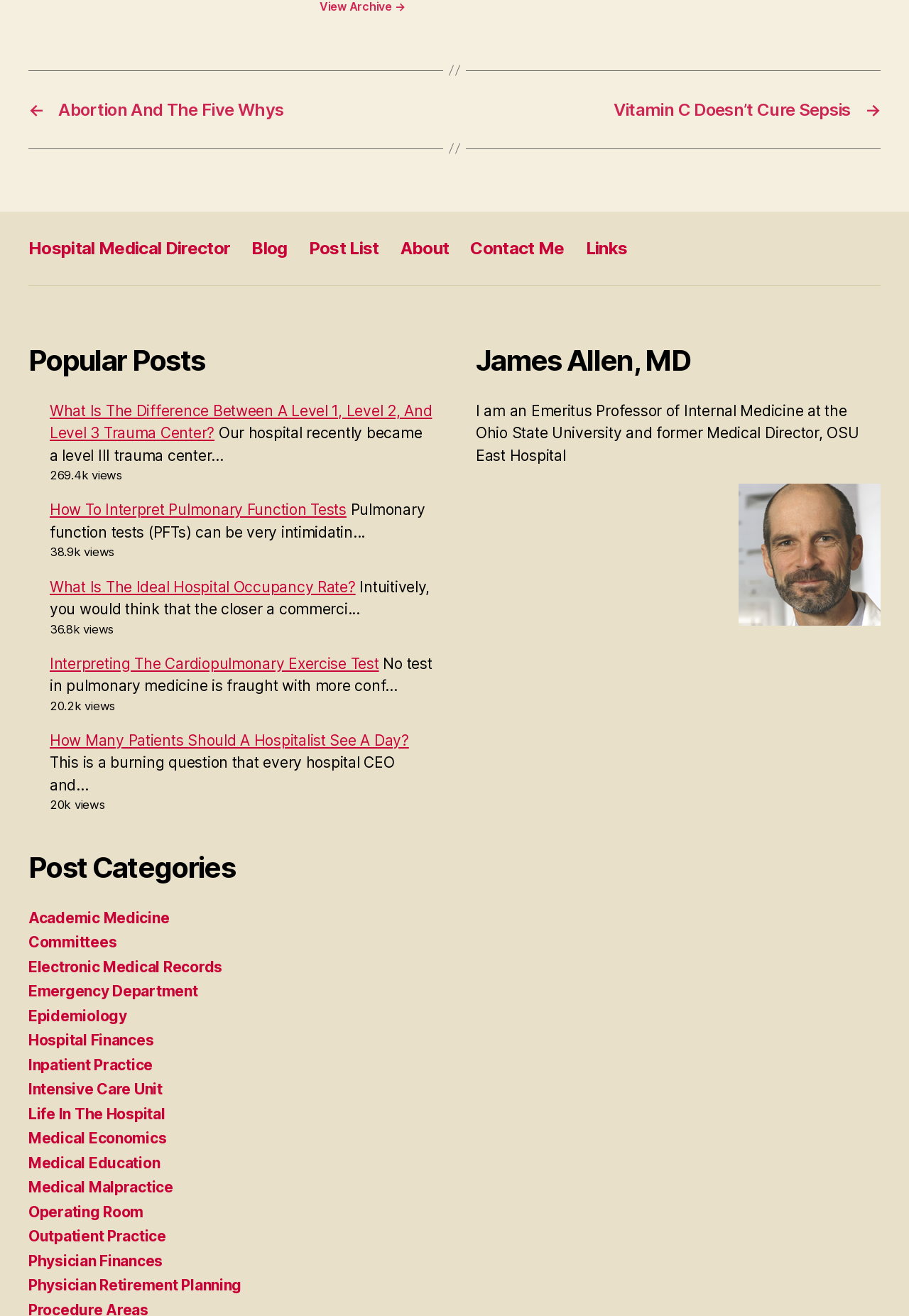Please identify the bounding box coordinates of the element's region that needs to be clicked to fulfill the following instruction: "Read the 'What Is The Difference Between A Level 1, Level 2, And Level 3 Trauma Center?' article". The bounding box coordinates should consist of four float numbers between 0 and 1, i.e., [left, top, right, bottom].

[0.055, 0.305, 0.475, 0.336]